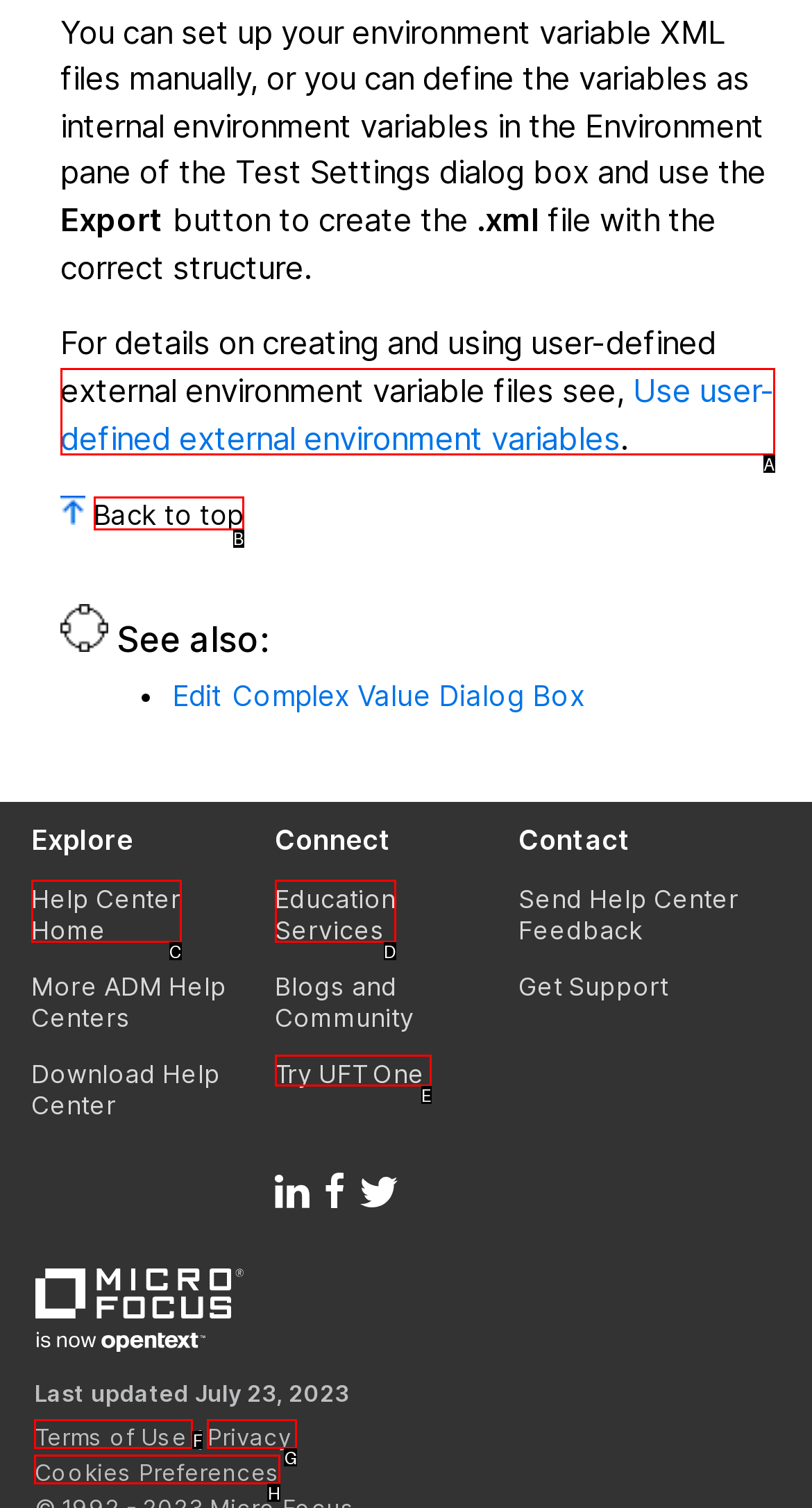Choose the HTML element that matches the description: Privacy
Reply with the letter of the correct option from the given choices.

G